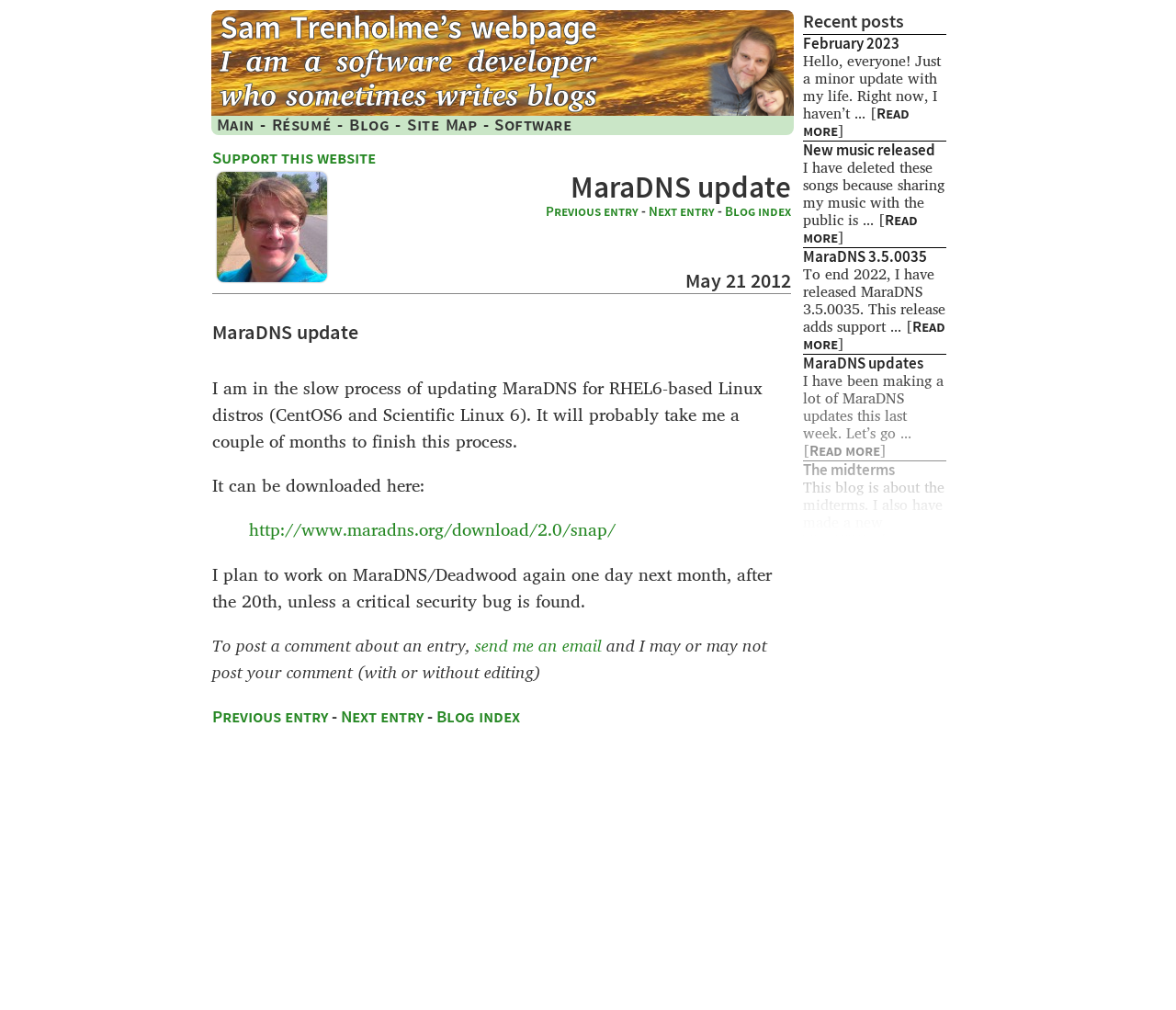What is the purpose of the blog post?
Please give a detailed answer to the question using the information shown in the image.

The blog post appears to inform readers about the update of MaraDNS for RHEL6-based Linux distros and the author's plan to work on MaraDNS/Deadwood again in the future.